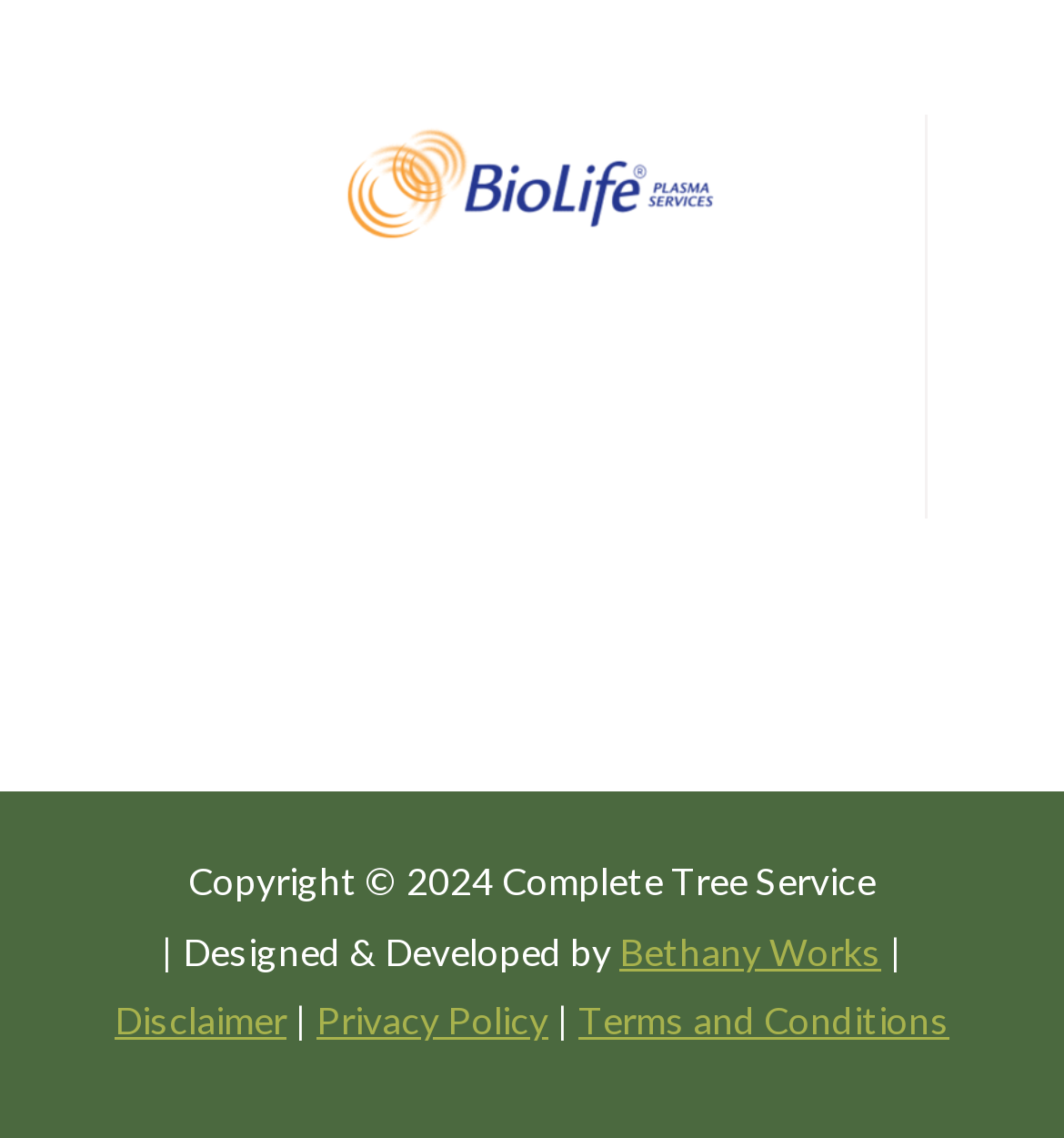What is the copyright year?
Using the image as a reference, deliver a detailed and thorough answer to the question.

I found the copyright year by looking at the StaticText element that says 'Copyright © 2024 Complete Tree Service' at the bottom of the page.